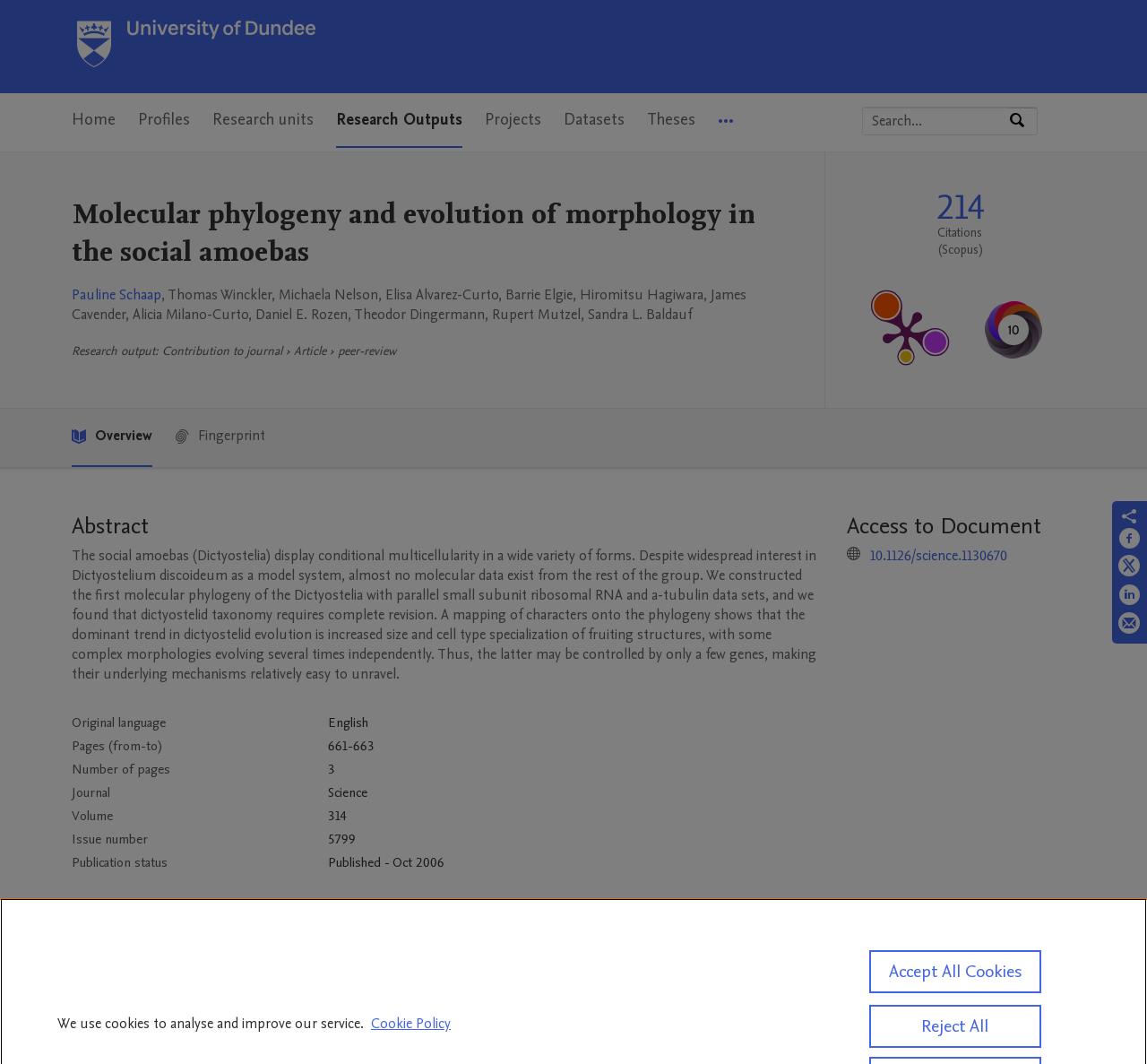Identify the bounding box coordinates for the element that needs to be clicked to fulfill this instruction: "Share on Facebook". Provide the coordinates in the format of four float numbers between 0 and 1: [left, top, right, bottom].

[0.975, 0.495, 0.995, 0.521]